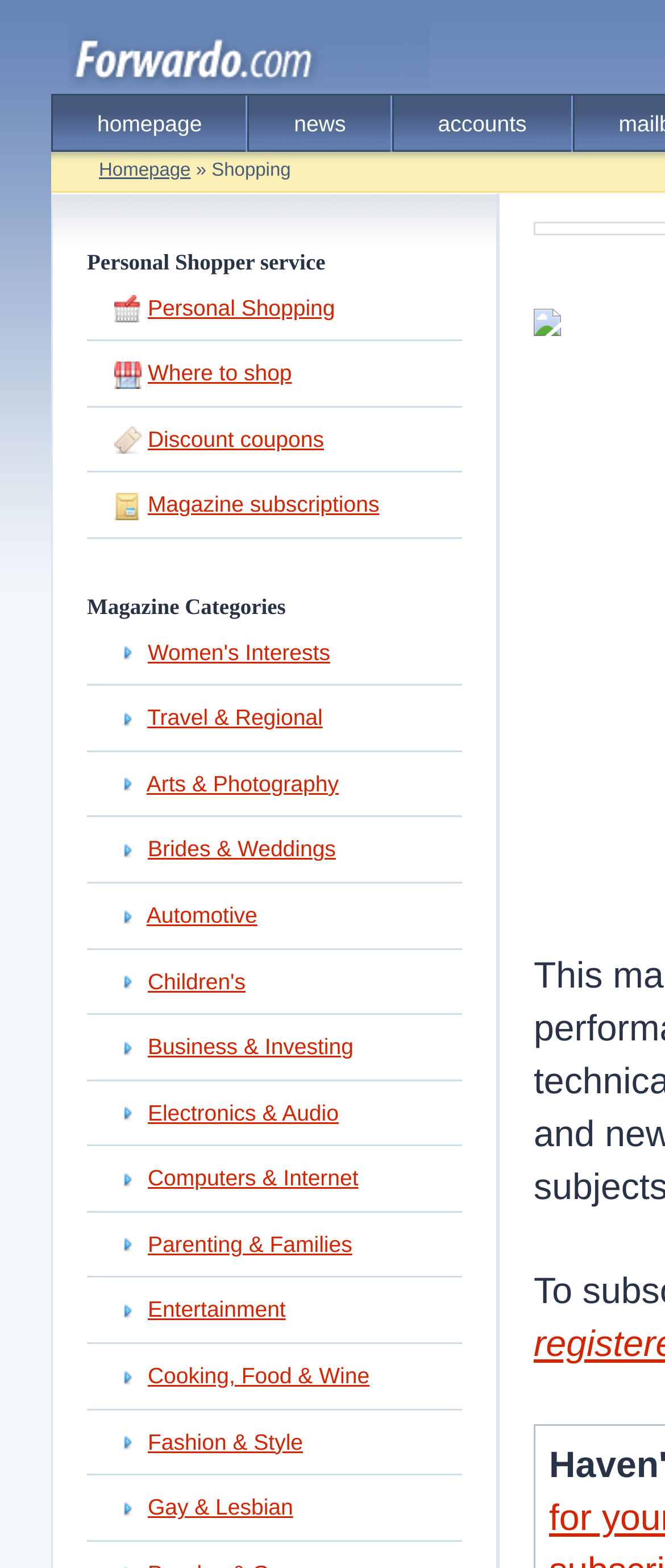Can you find the bounding box coordinates of the area I should click to execute the following instruction: "explore women's interests magazines"?

[0.222, 0.408, 0.497, 0.424]